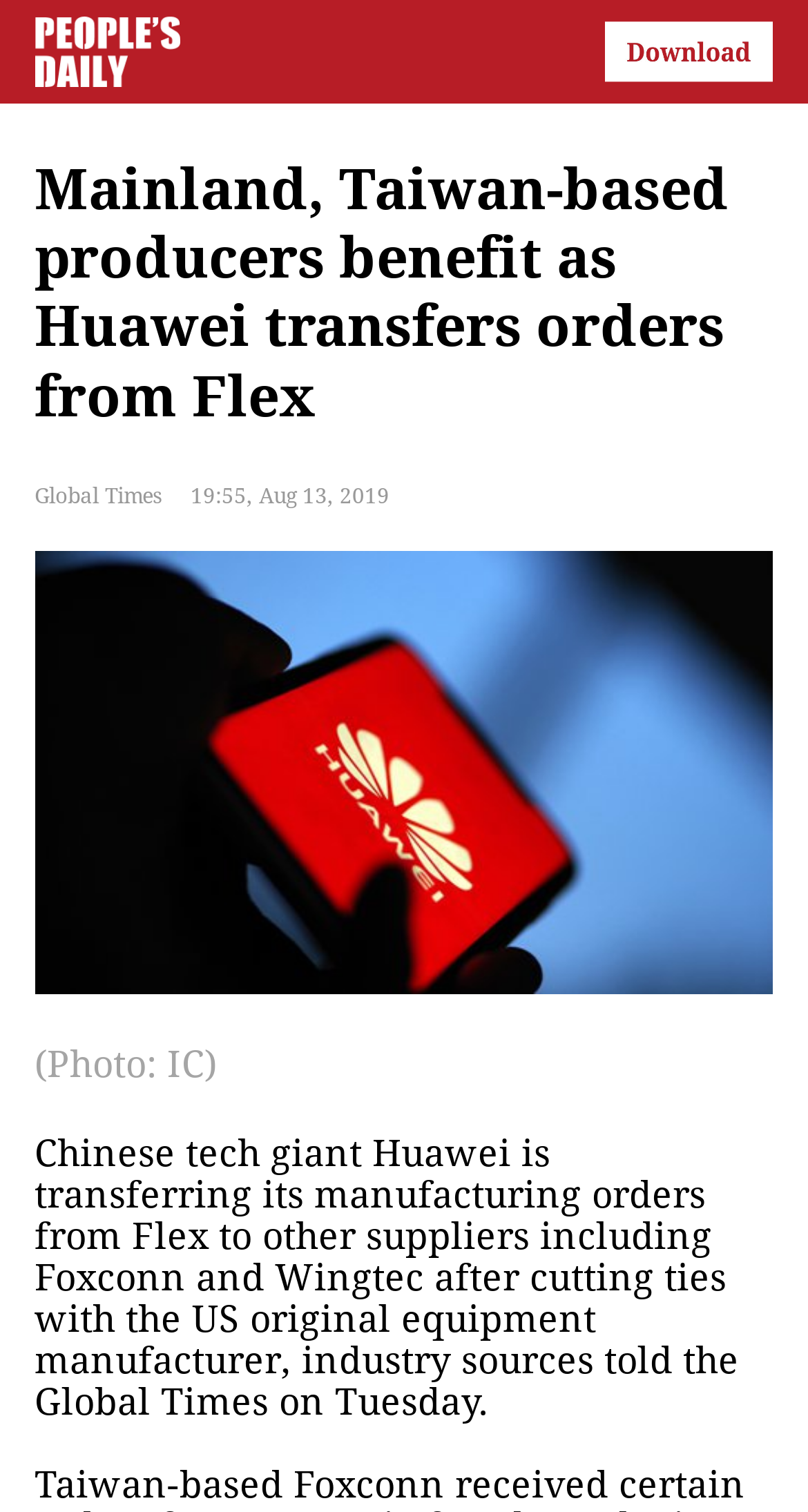Produce an elaborate caption capturing the essence of the webpage.

The webpage appears to be a news article page. At the top left, there is a small image with the text "People's Daily English language App - Homepage - Breaking News, China News, World News and Video" next to it. Below this image, there is a larger headline that reads "Mainland, Taiwan-based producers benefit as Huawei transfers orders from Flex". 

To the right of the headline, there is a smaller image. Below the headline, there are two lines of text, with the first line displaying the publication name "Global Times" and the second line showing the timestamp "19:55, Aug 13, 2019". 

Further down the page, there is a large image that takes up most of the width. Above this image, there is a caption "(Photo: IC)". Below the image, there is a paragraph of text that summarizes the news article, stating that Huawei is transferring its manufacturing orders from Flex to other suppliers, including Foxconn and Wingtec, after cutting ties with the US original equipment manufacturer.